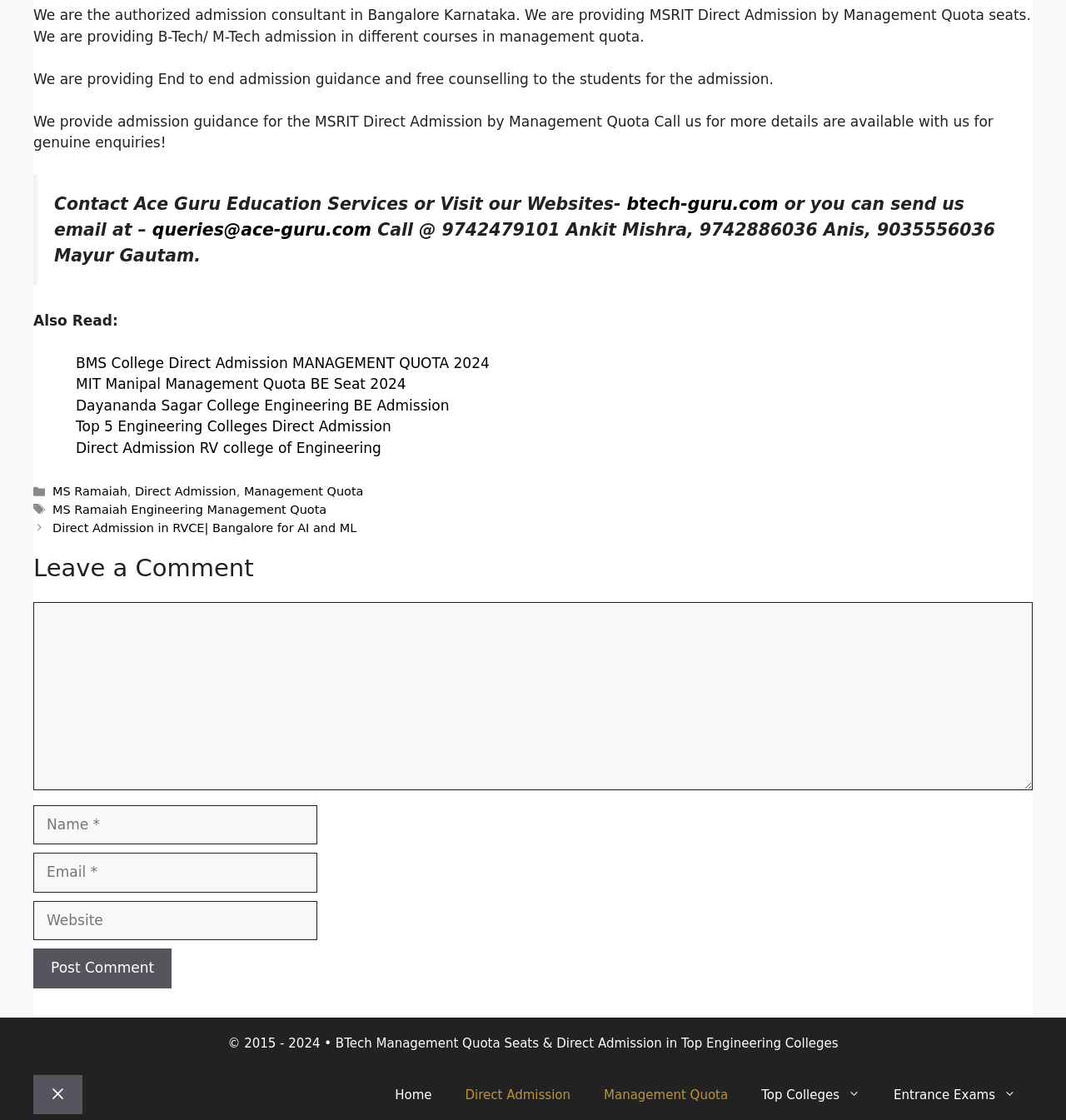Highlight the bounding box coordinates of the element you need to click to perform the following instruction: "Enter your comment."

[0.031, 0.538, 0.969, 0.706]